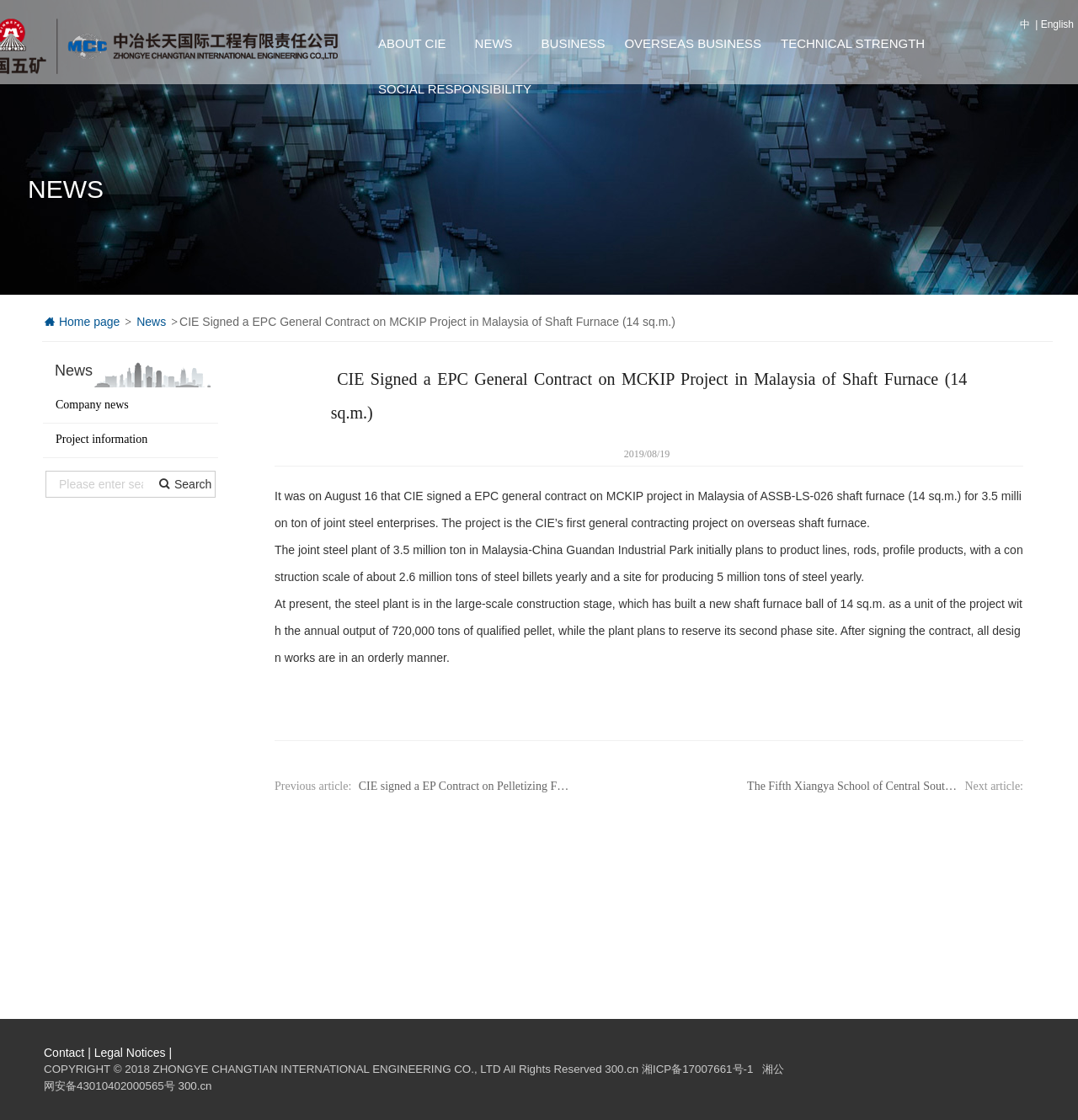Please reply to the following question with a single word or a short phrase:
What is the function of the new shaft furnace?

Producing 720,000 tons of qualified pellet